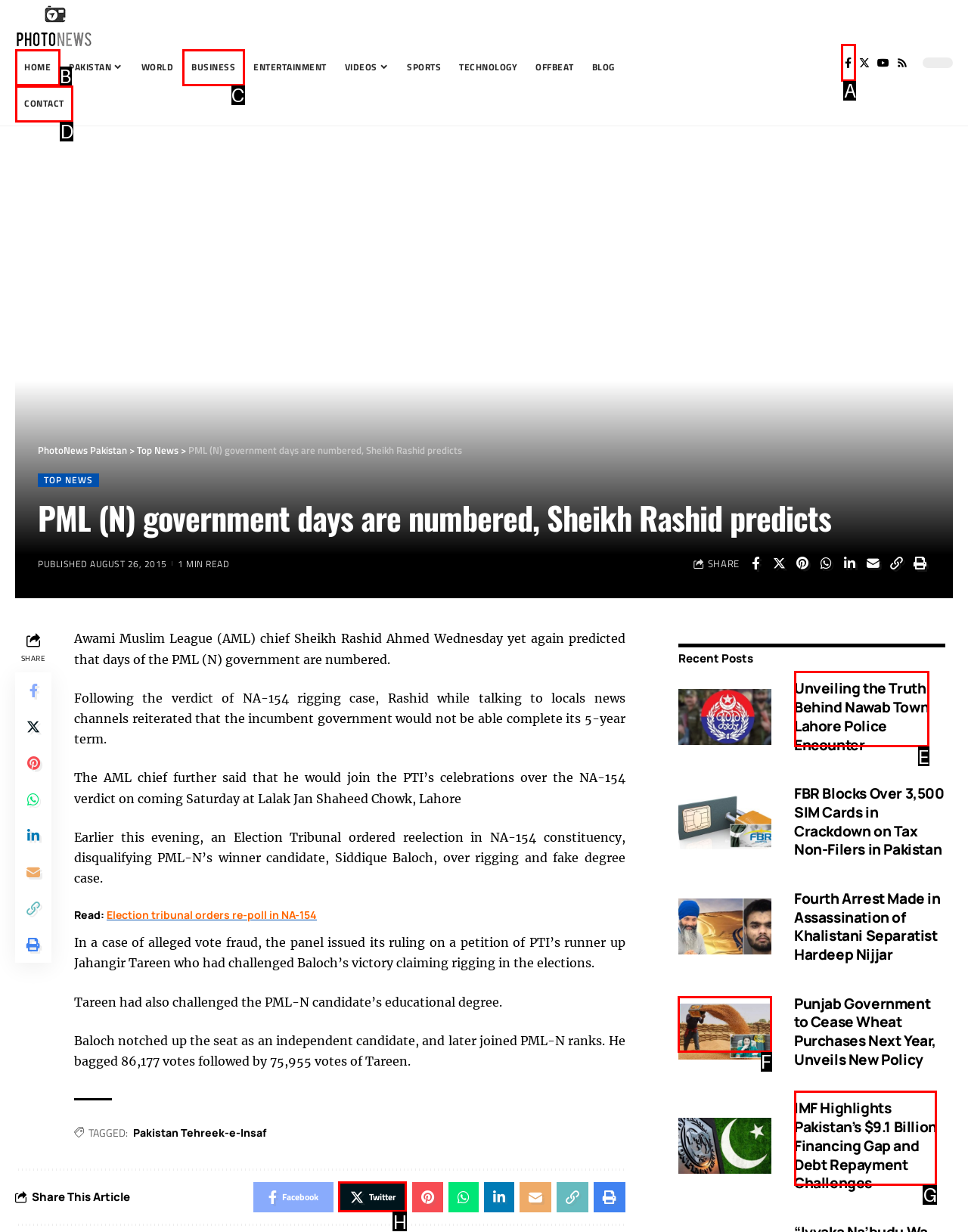Identify the correct option to click in order to accomplish the task: Click the Facebook link Provide your answer with the letter of the selected choice.

A